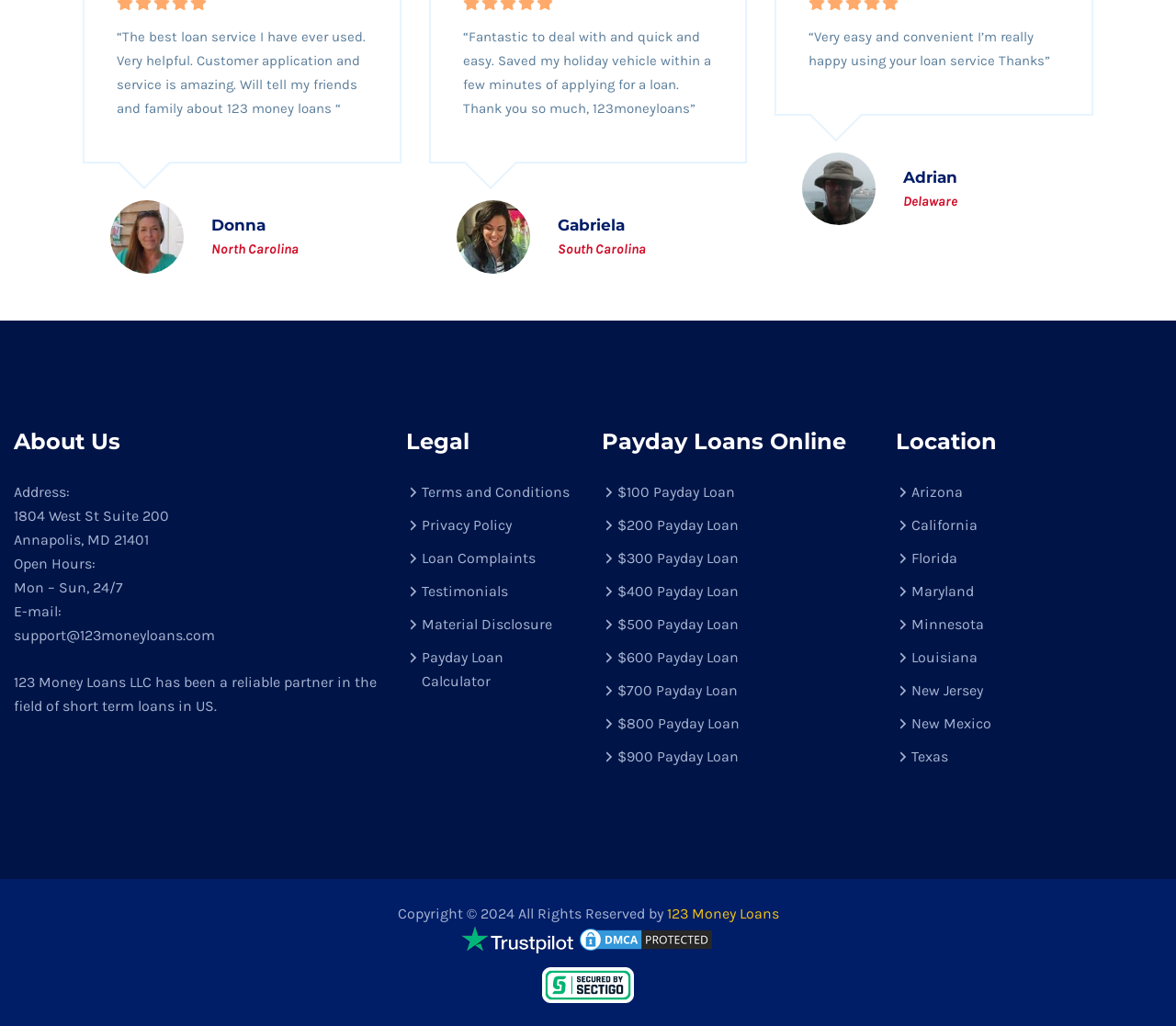Identify the bounding box coordinates of the clickable region necessary to fulfill the following instruction: "Click on the link to Terms and Conditions". The bounding box coordinates should be four float numbers between 0 and 1, i.e., [left, top, right, bottom].

[0.358, 0.471, 0.484, 0.488]